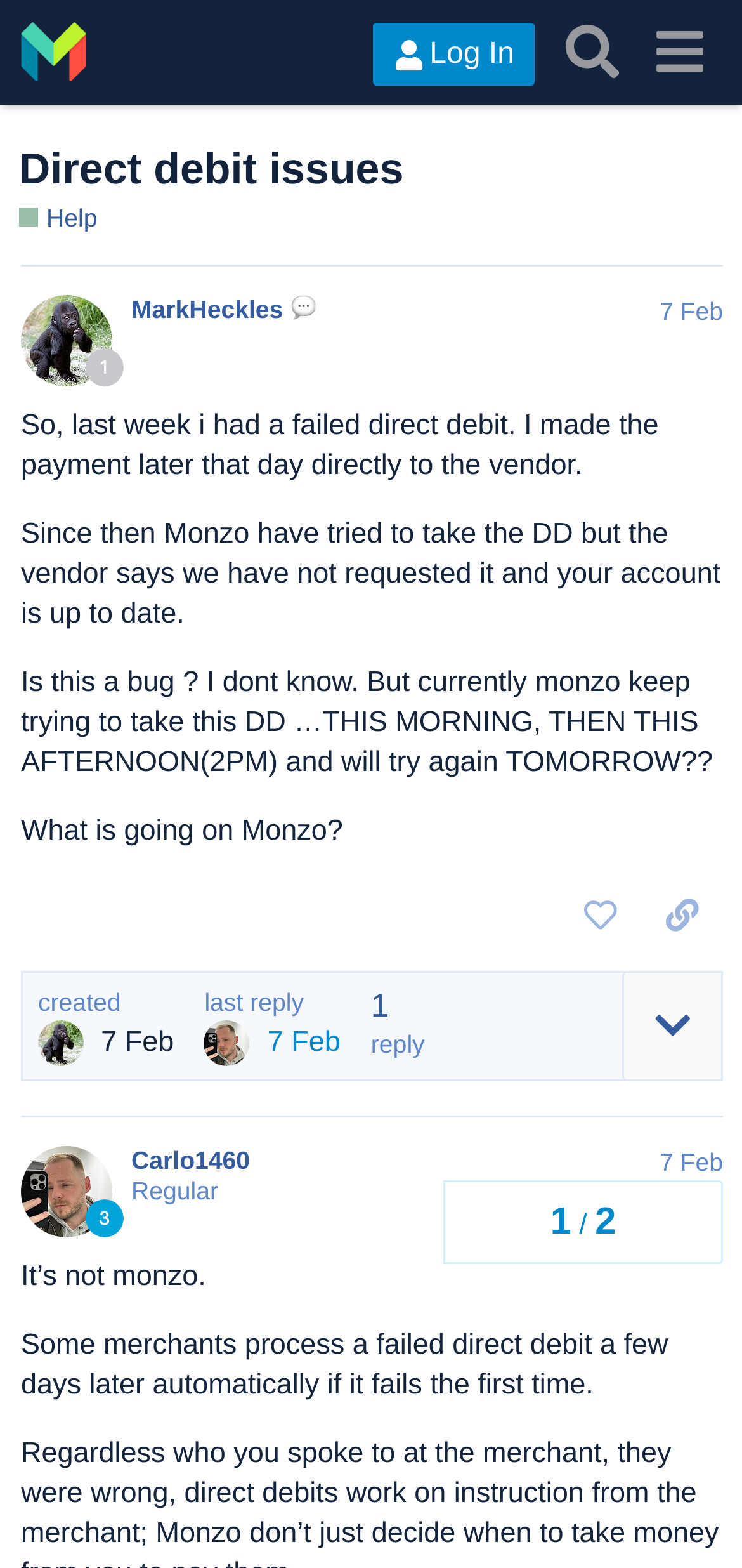Could you highlight the region that needs to be clicked to execute the instruction: "Visit the Blog"?

None